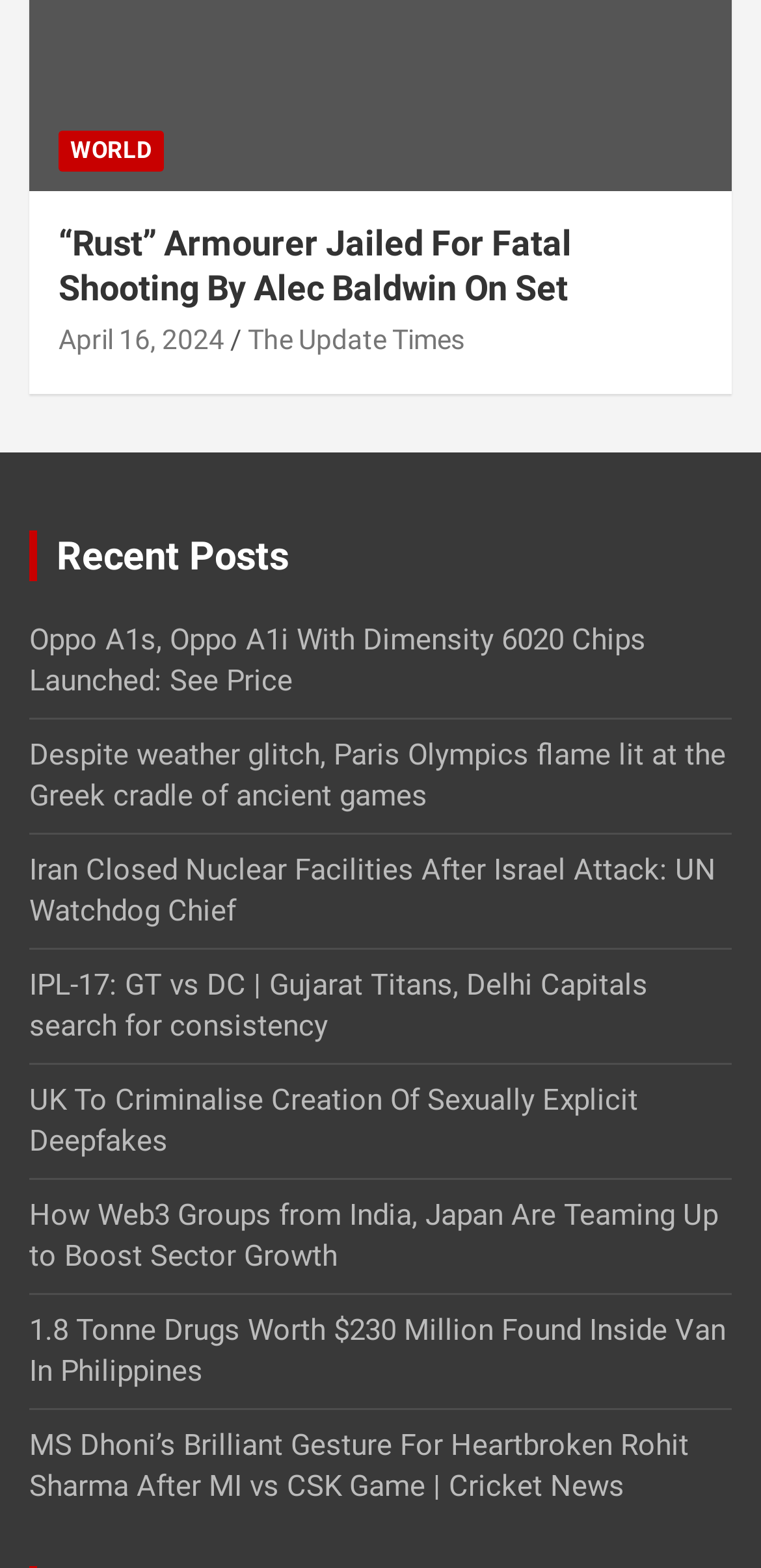How many links are there under the 'Recent Posts' section?
Give a detailed and exhaustive answer to the question.

I counted the number of link elements under the heading 'Recent Posts' and found 8 links, which correspond to 8 recent posts.